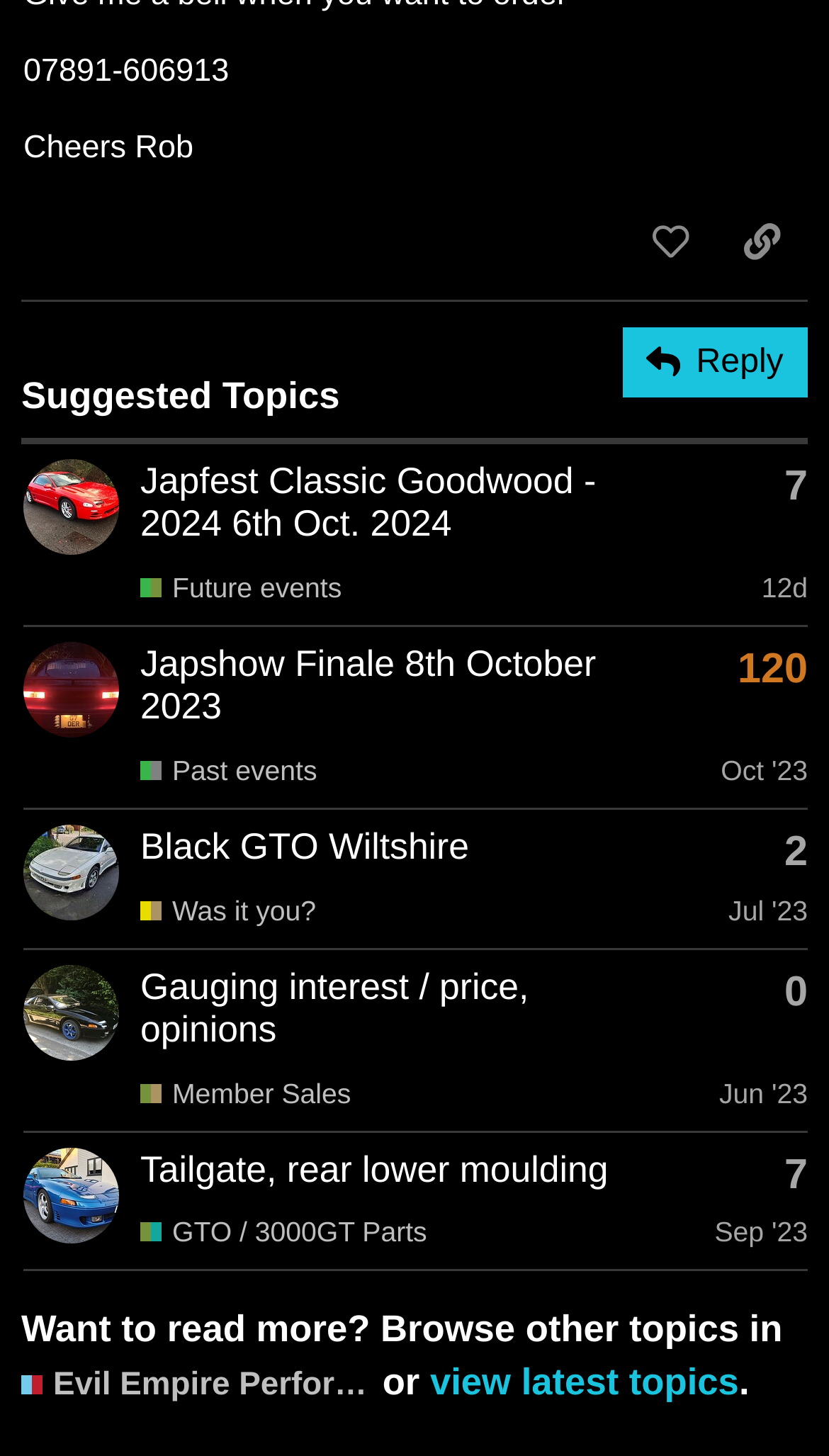Show the bounding box coordinates for the HTML element as described: "aria-label="luke3" title="luke3"".

[0.028, 0.808, 0.144, 0.832]